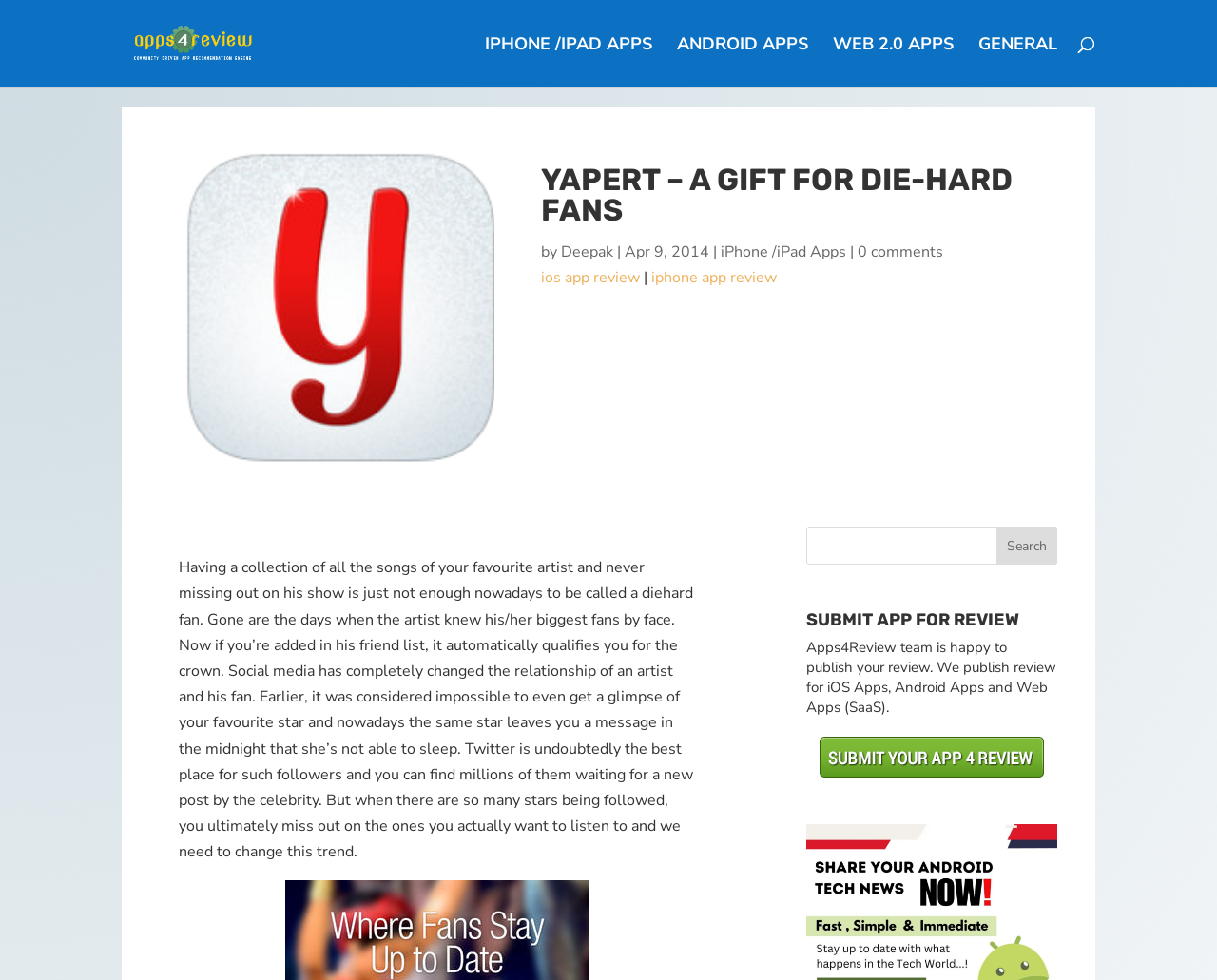Locate the bounding box coordinates of the clickable region to complete the following instruction: "Search for an app."

[0.663, 0.538, 0.869, 0.576]